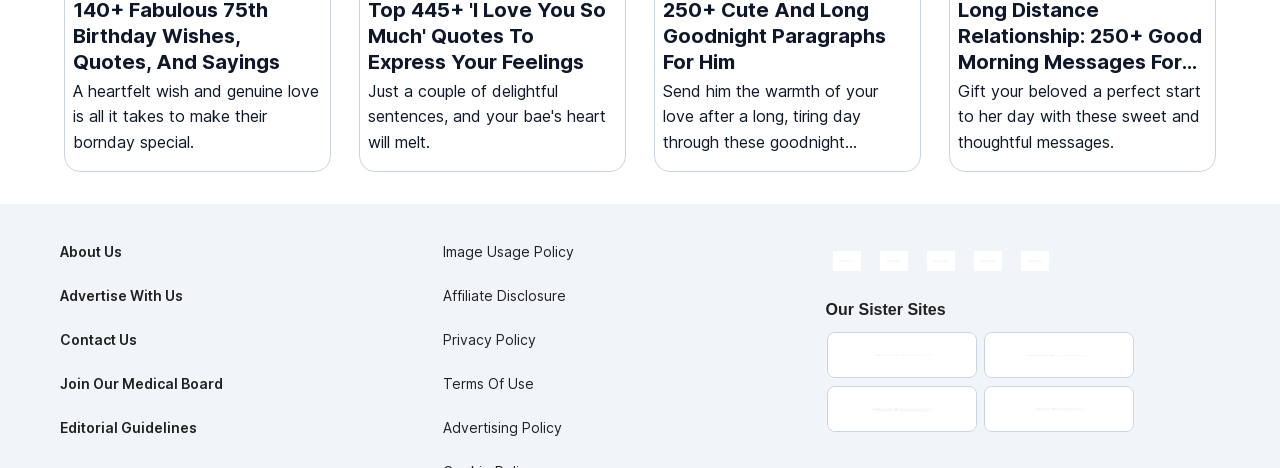Specify the bounding box coordinates (top-left x, top-left y, bottom-right x, bottom-right y) of the UI element in the screenshot that matches this description: Click here for additional information

[0.689, 0.919, 0.836, 0.949]